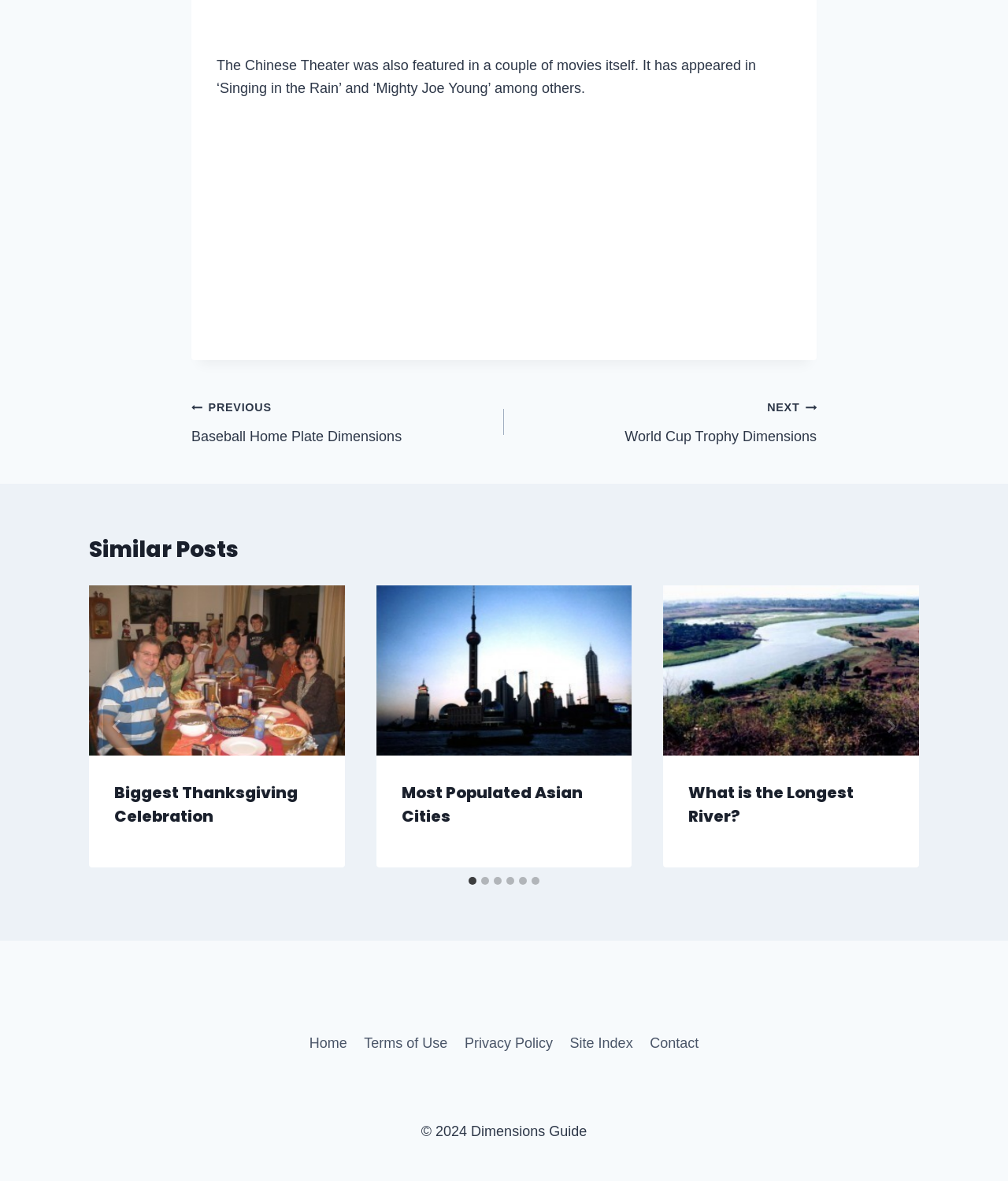How many similar posts are shown?
Look at the webpage screenshot and answer the question with a detailed explanation.

The number of similar posts can be determined by counting the number of tab panels in the 'Similar Posts' section, which are labeled as '1 of 6', '2 of 6', and so on.